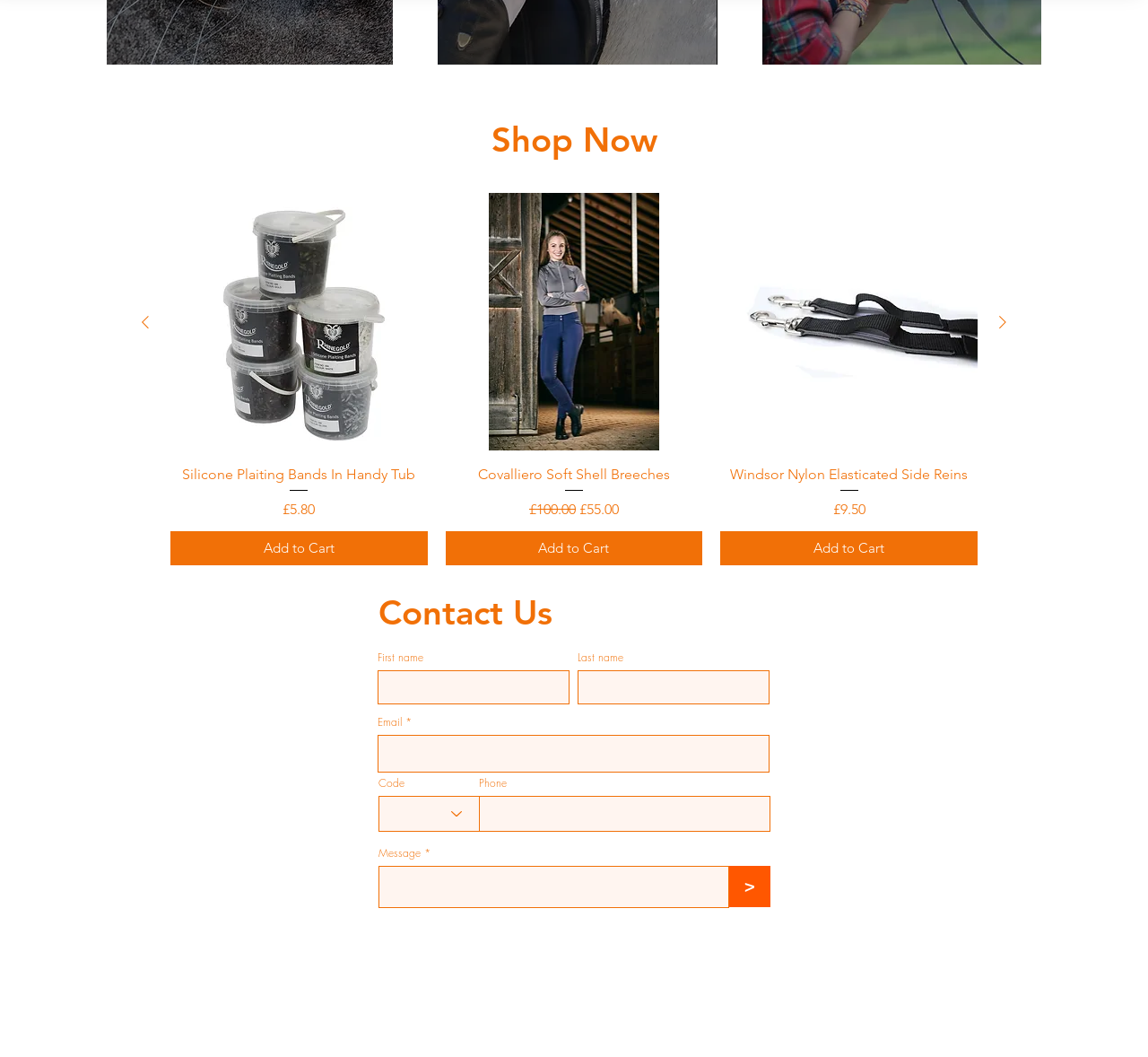Identify the bounding box coordinates of the clickable region required to complete the instruction: "Click the 'Previous Product' button". The coordinates should be given as four float numbers within the range of 0 and 1, i.e., [left, top, right, bottom].

[0.117, 0.294, 0.136, 0.315]